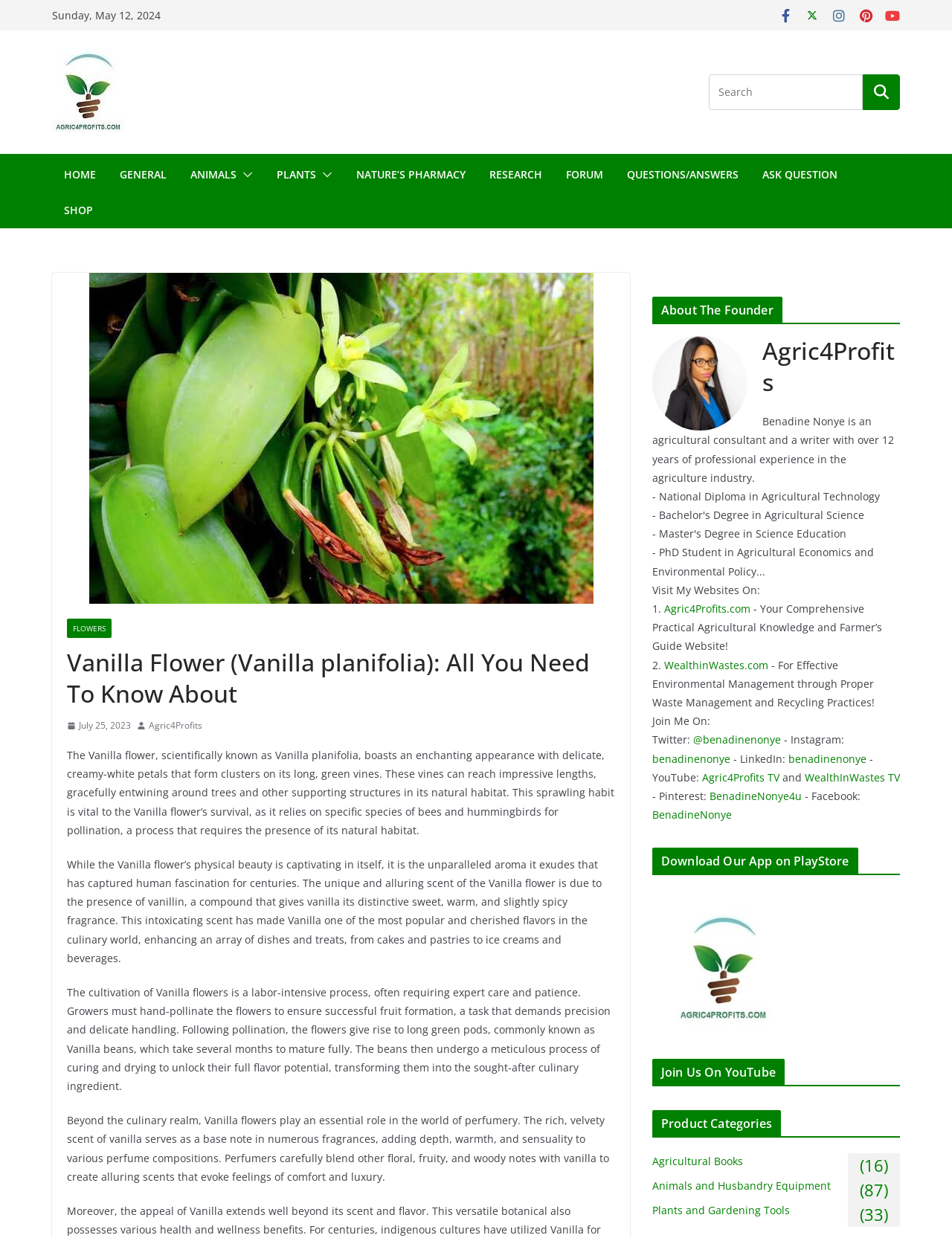Could you determine the bounding box coordinates of the clickable element to complete the instruction: "Download the app on PlayStore"? Provide the coordinates as four float numbers between 0 and 1, i.e., [left, top, right, bottom].

[0.685, 0.718, 0.841, 0.729]